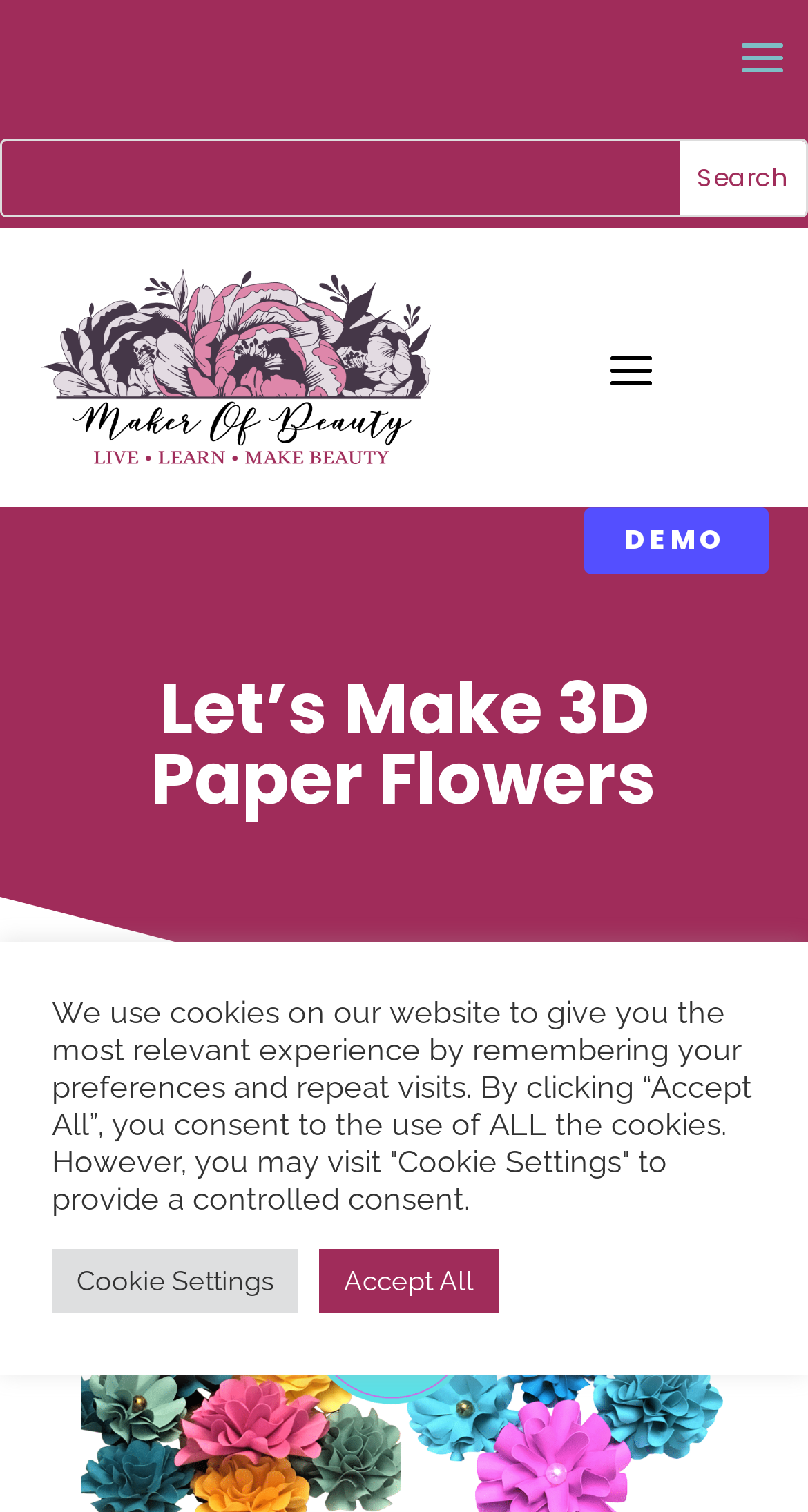Answer the question using only a single word or phrase: 
What is the purpose of the textbox?

To input search query